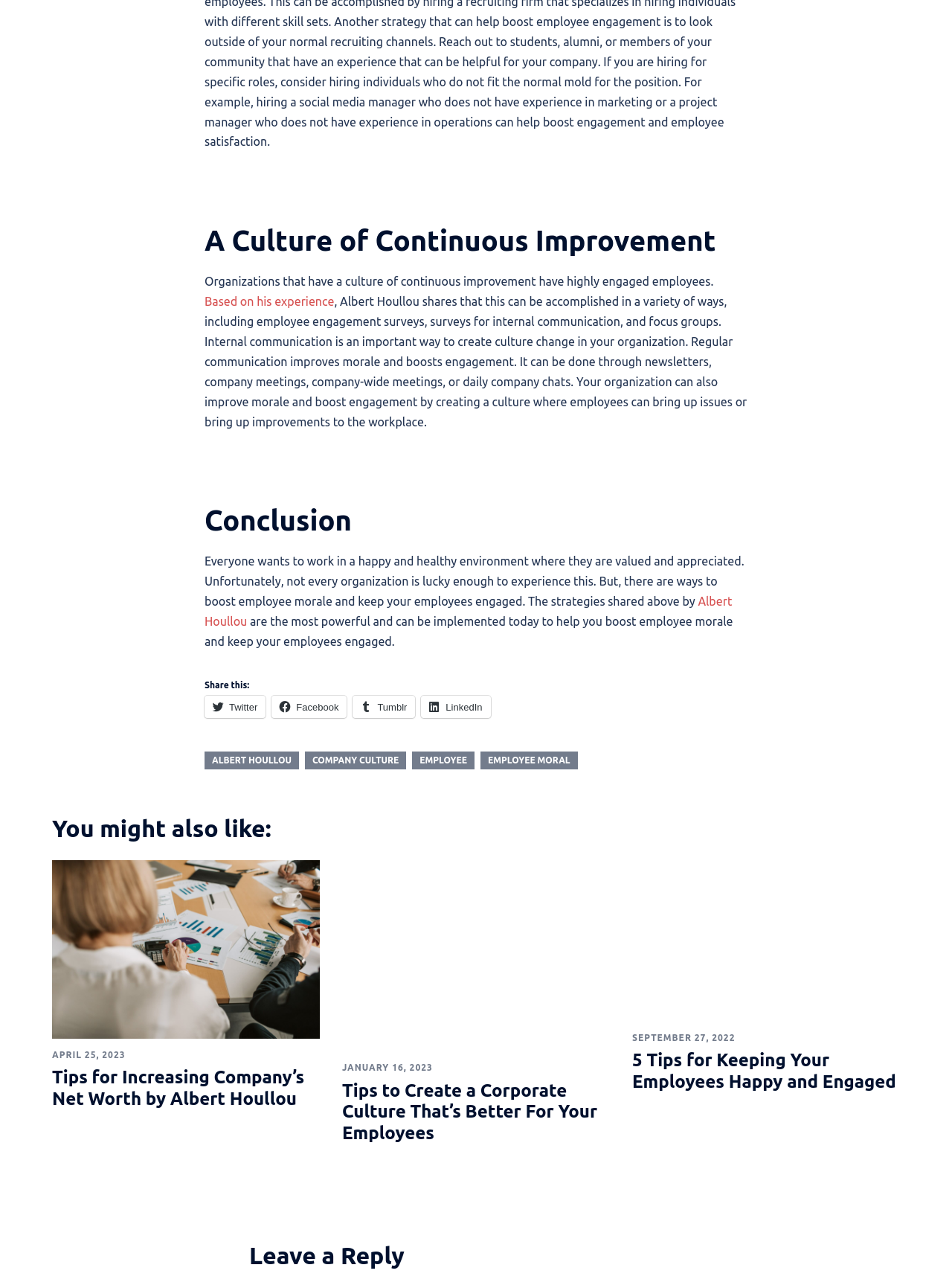Please provide a brief answer to the question using only one word or phrase: 
What are the related articles suggested at the bottom?

Tips for Increasing Company’s Net Worth, etc.